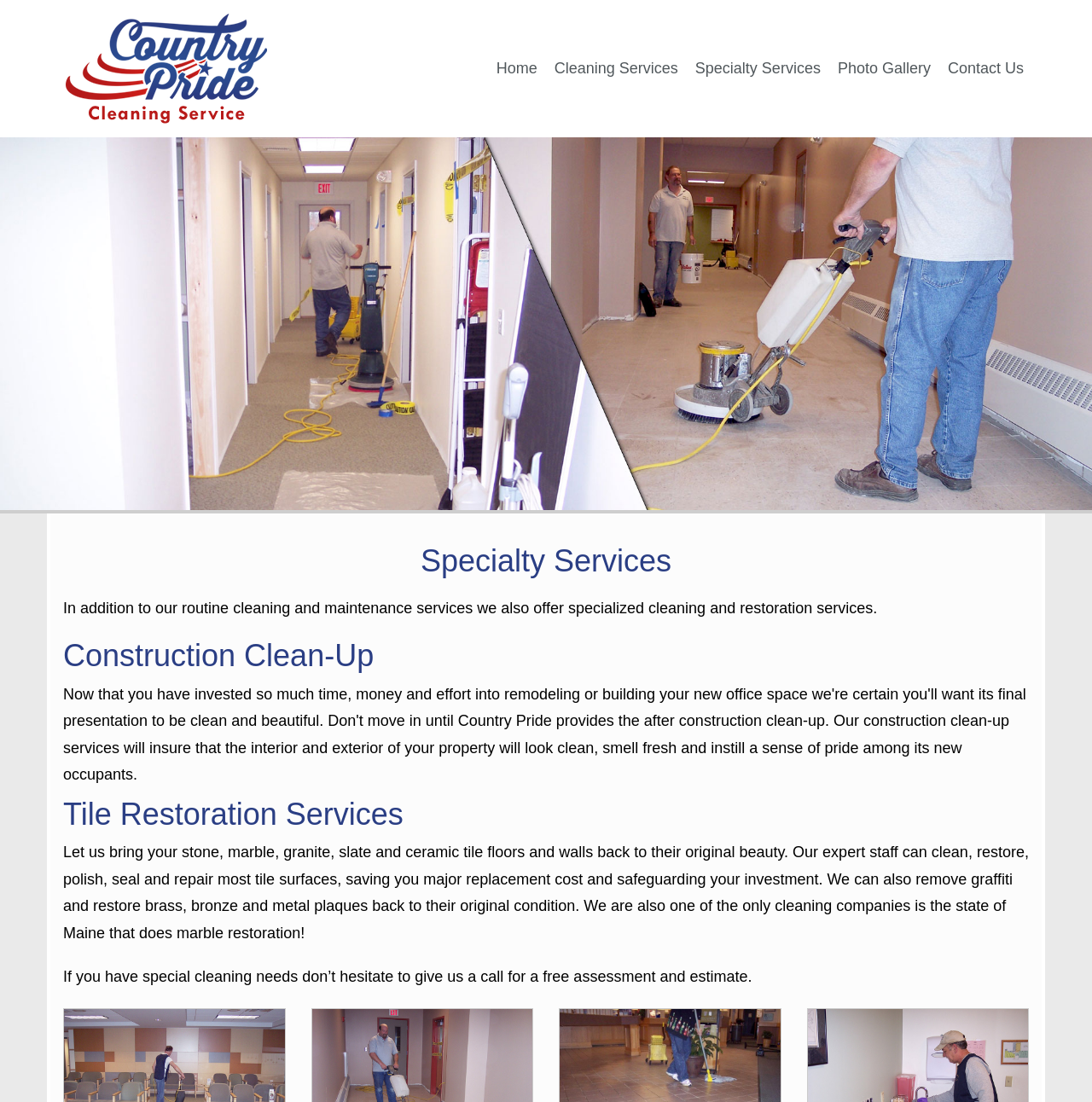Bounding box coordinates should be in the format (top-left x, top-left y, bottom-right x, bottom-right y) and all values should be floating point numbers between 0 and 1. Determine the bounding box coordinate for the UI element described as: Specialty Services

[0.629, 0.049, 0.759, 0.076]